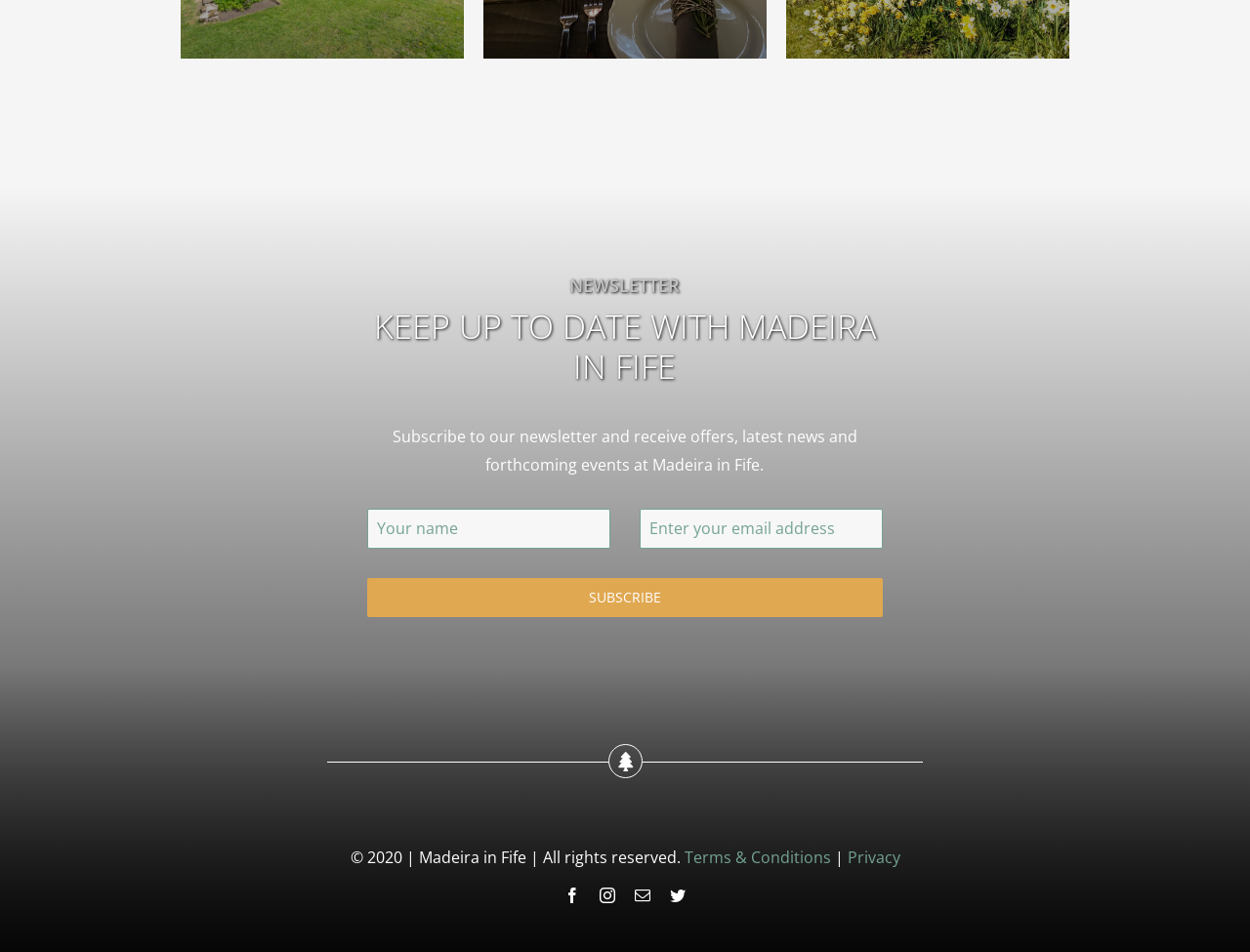What is the label of the button for subscription?
Please analyze the image and answer the question with as much detail as possible.

The button element with the label 'SUBSCRIBE' is located below the textboxes, indicating that it is the button for submitting the subscription form.